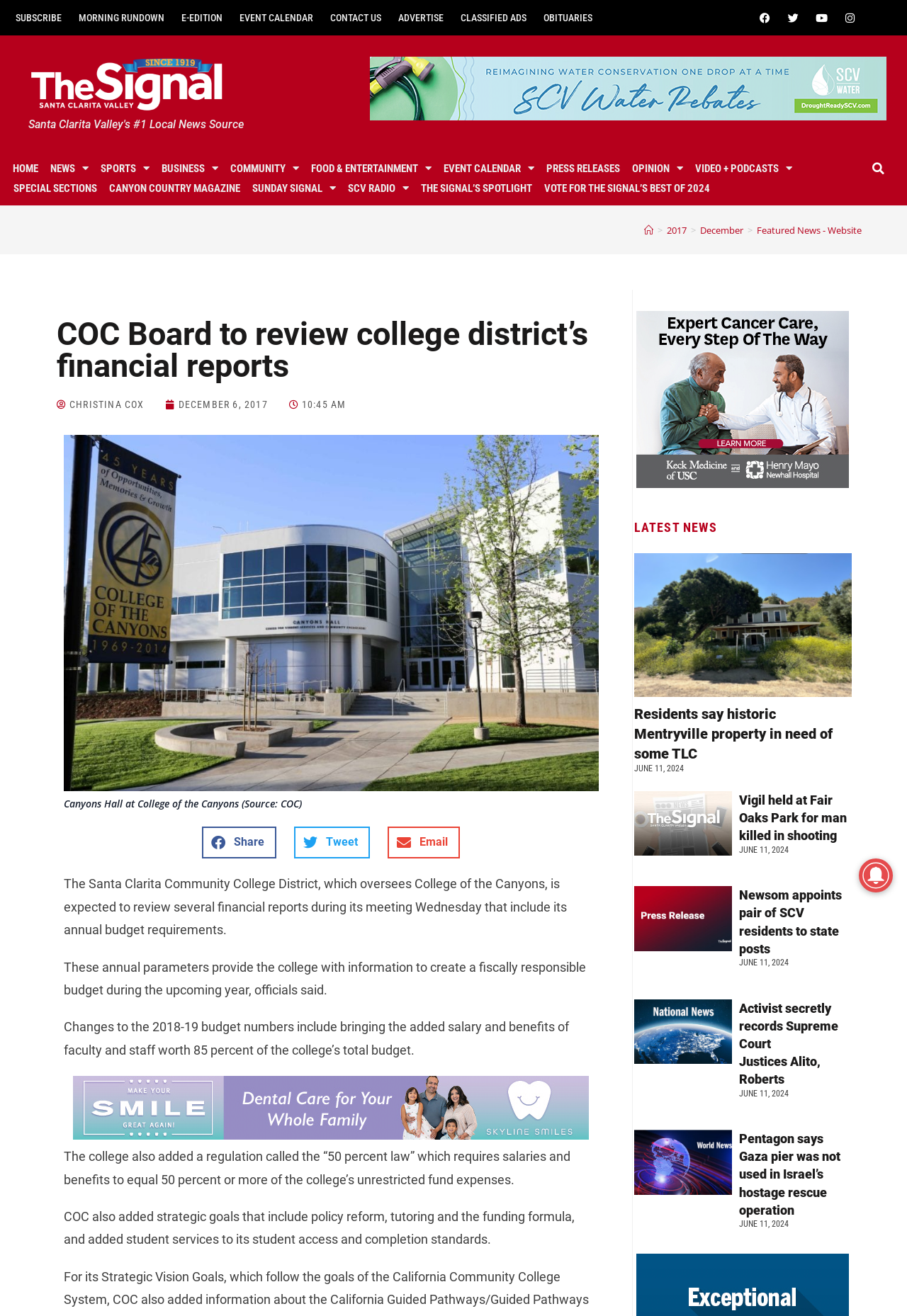Please provide a comprehensive answer to the question based on the screenshot: What is the name of the local news source?

I found this answer by looking at the heading element with the text 'Santa Clarita Valley's #1 Local News Source' which is located at the top of the webpage.